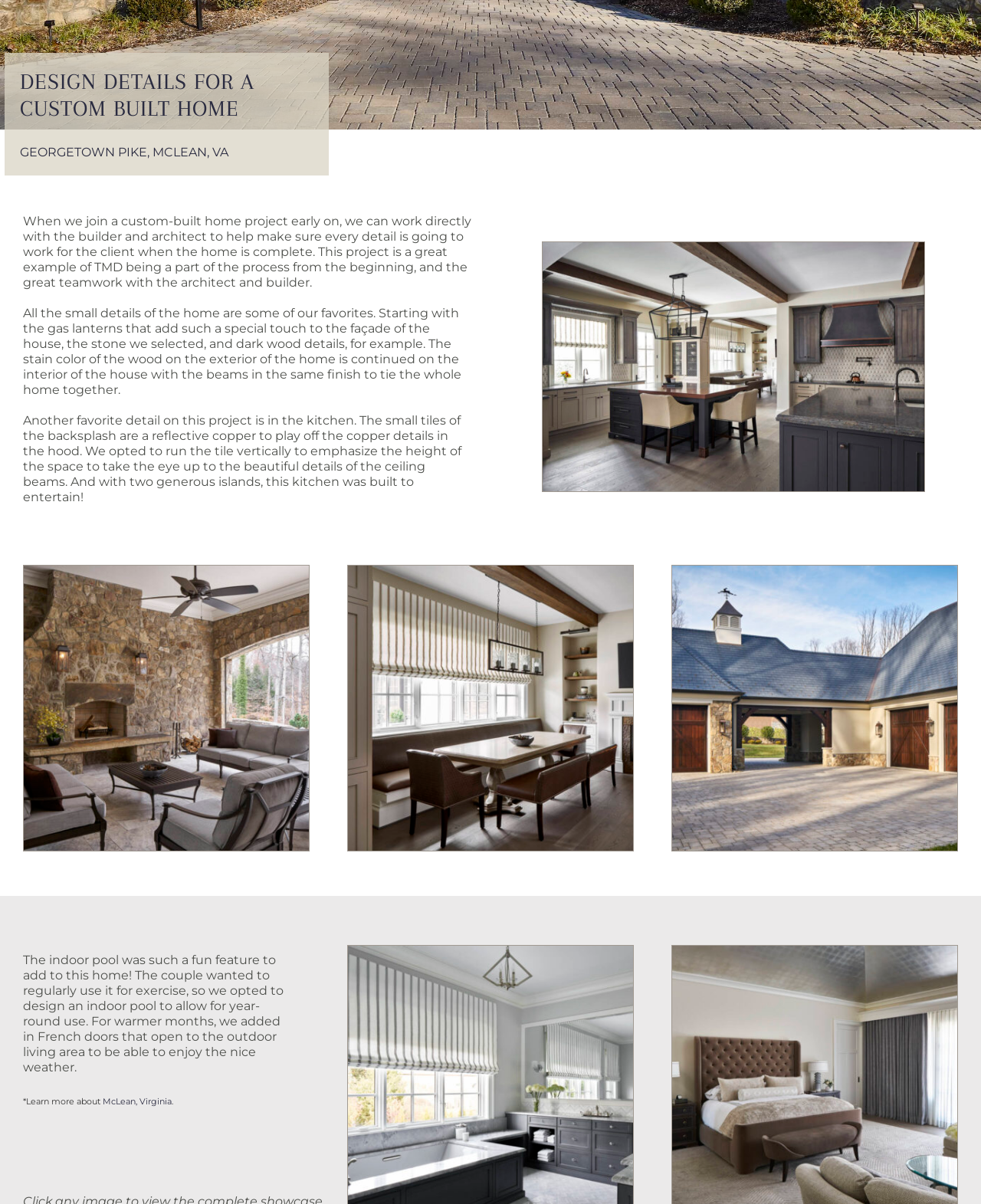Please find the bounding box for the UI component described as follows: "Development & Planning".

None